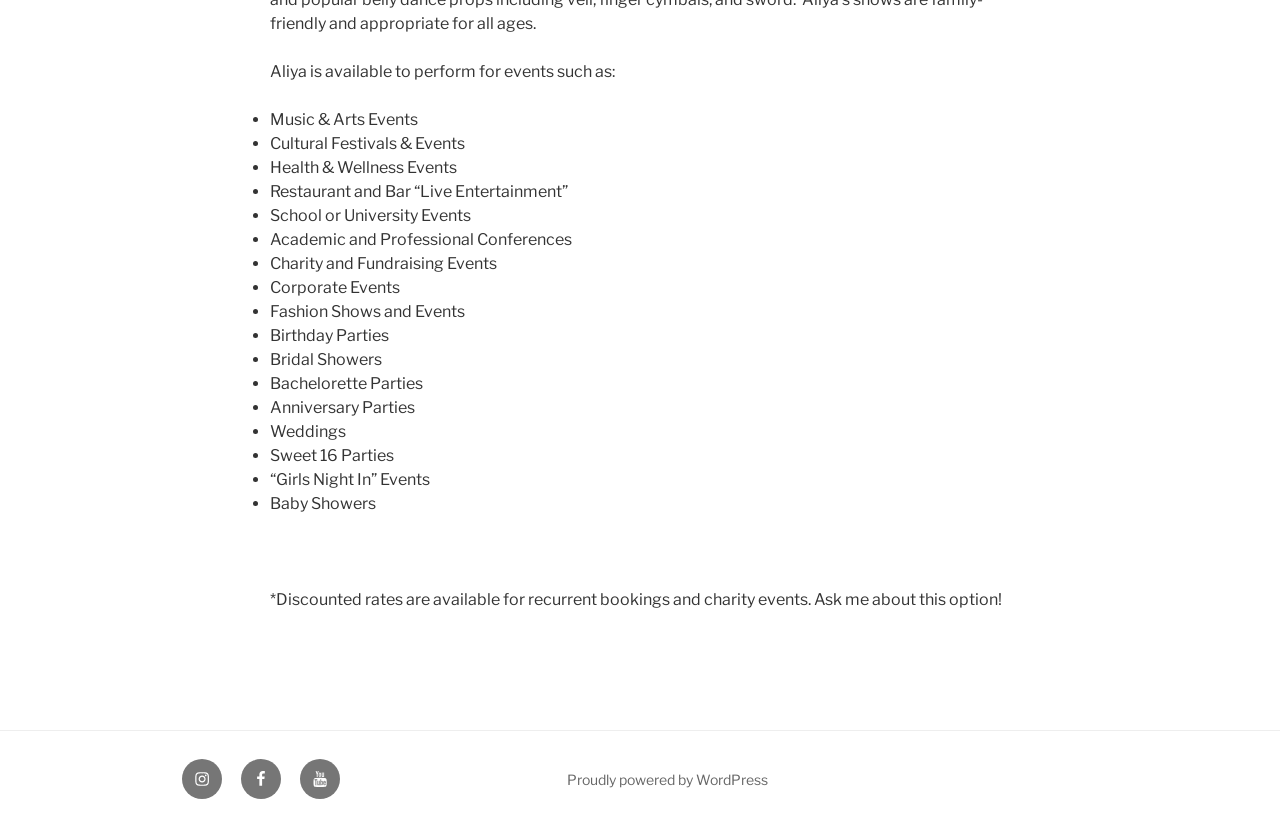Provide the bounding box coordinates, formatted as (top-left x, top-left y, bottom-right x, bottom-right y), with all values being floating point numbers between 0 and 1. Identify the bounding box of the UI element that matches the description: Facebook

[0.188, 0.931, 0.22, 0.98]